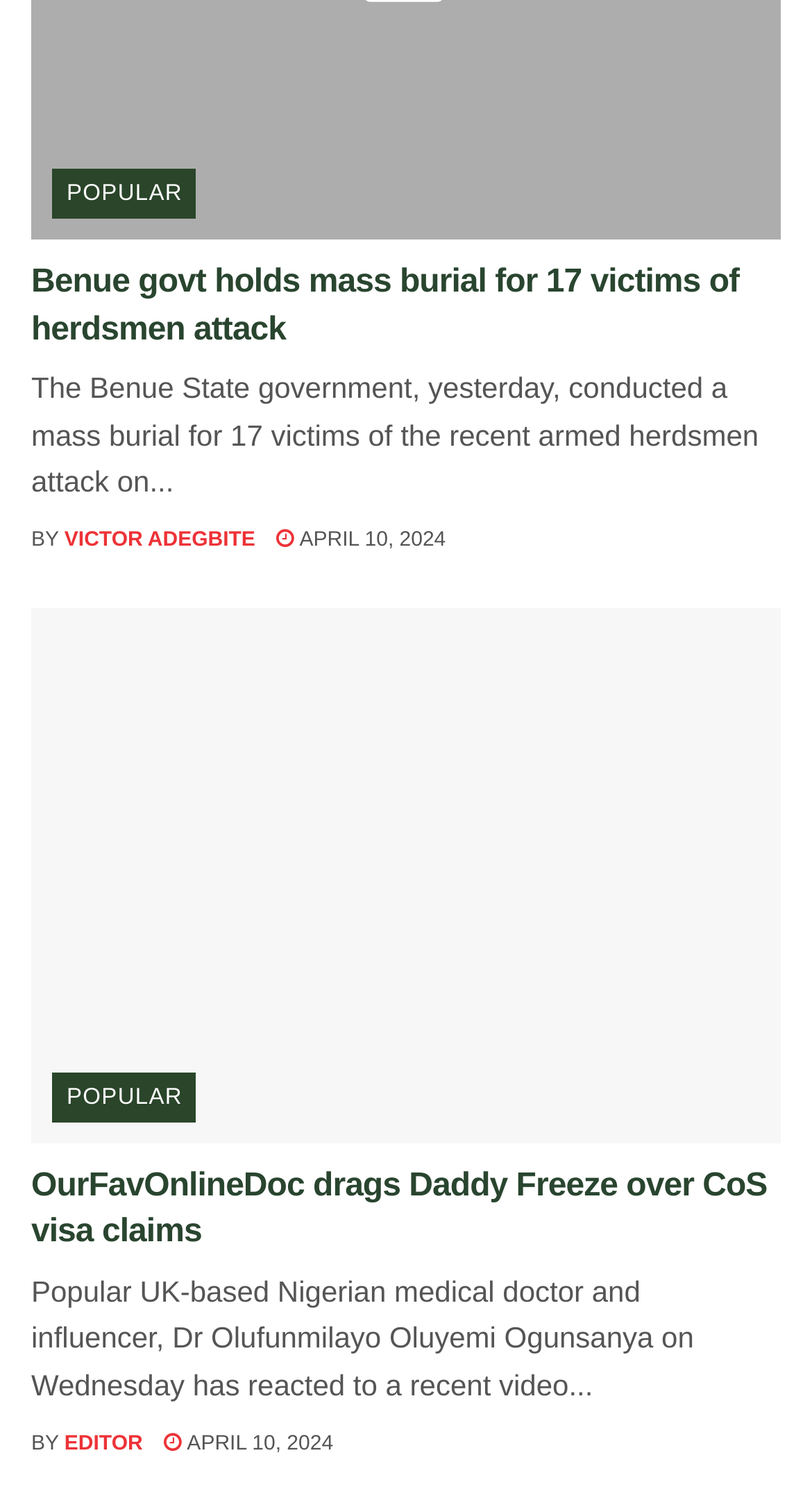Refer to the screenshot and give an in-depth answer to this question: Who wrote the first article?

I looked for the 'BY' static text element [912] and found the adjacent link element [914] with the text 'VICTOR ADEGBITE', which indicates the author of the first article.